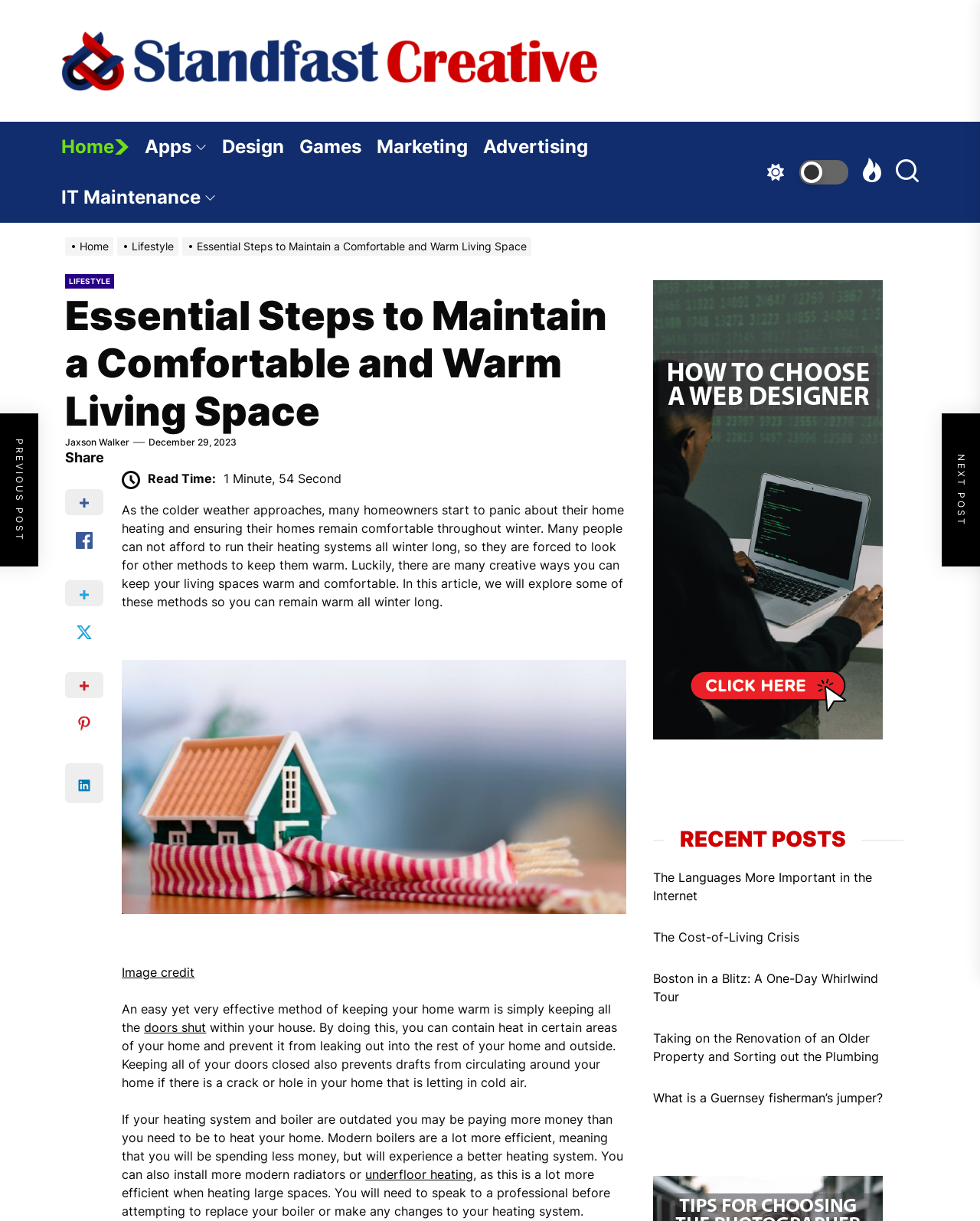Use a single word or phrase to answer the question: What is the author of the current article?

Jaxson Walker